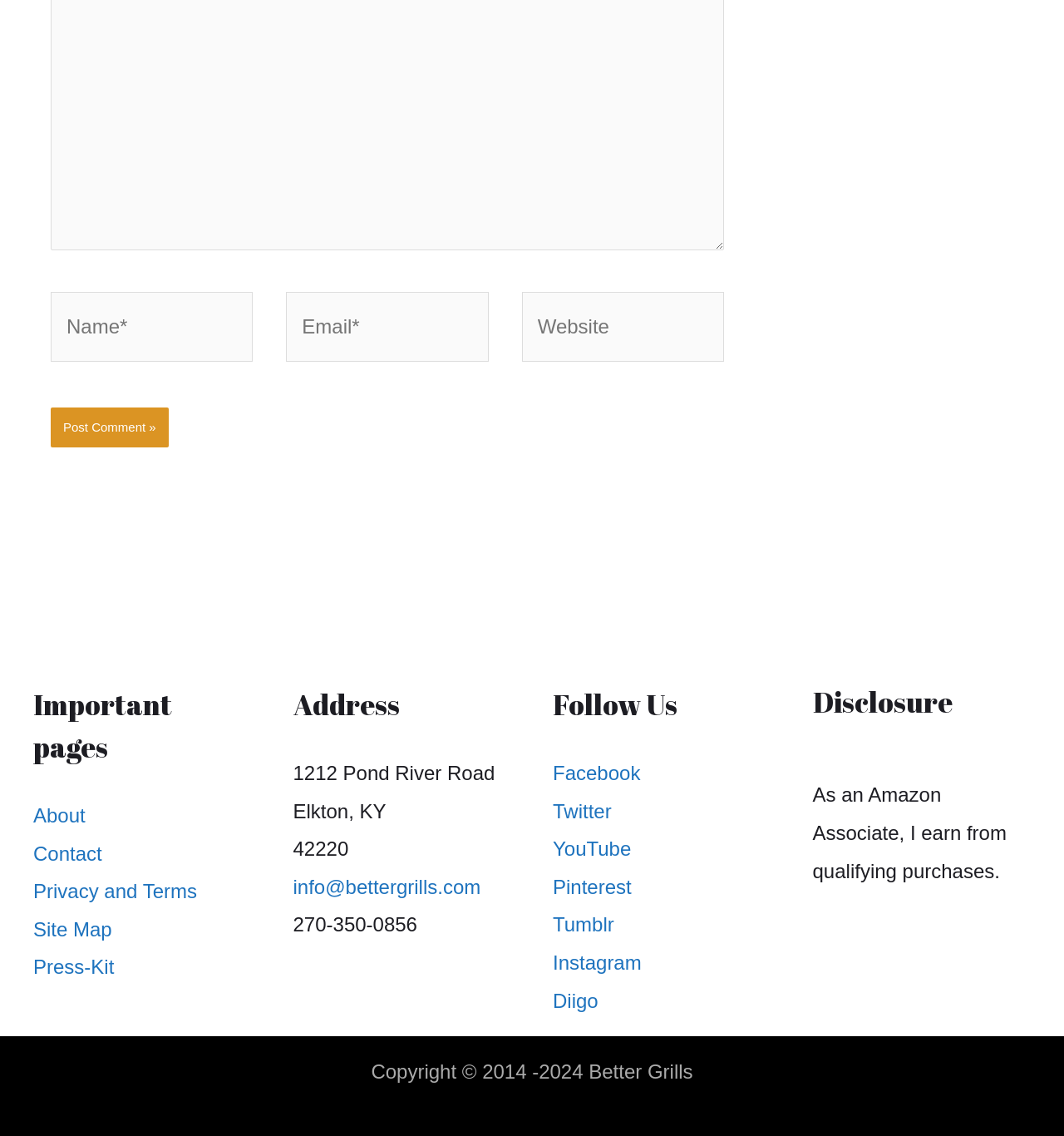Please find the bounding box coordinates (top-left x, top-left y, bottom-right x, bottom-right y) in the screenshot for the UI element described as follows: Privacy and Terms

[0.031, 0.775, 0.185, 0.794]